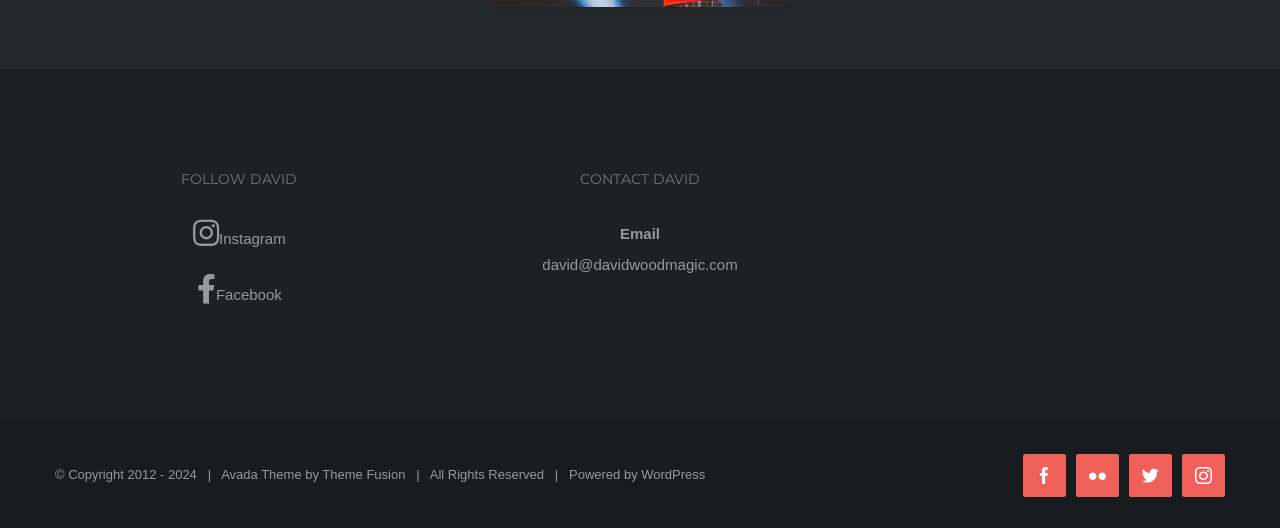Given the description of the UI element: "Theme Fusion", predict the bounding box coordinates in the form of [left, top, right, bottom], with each value being a float between 0 and 1.

[0.252, 0.884, 0.317, 0.912]